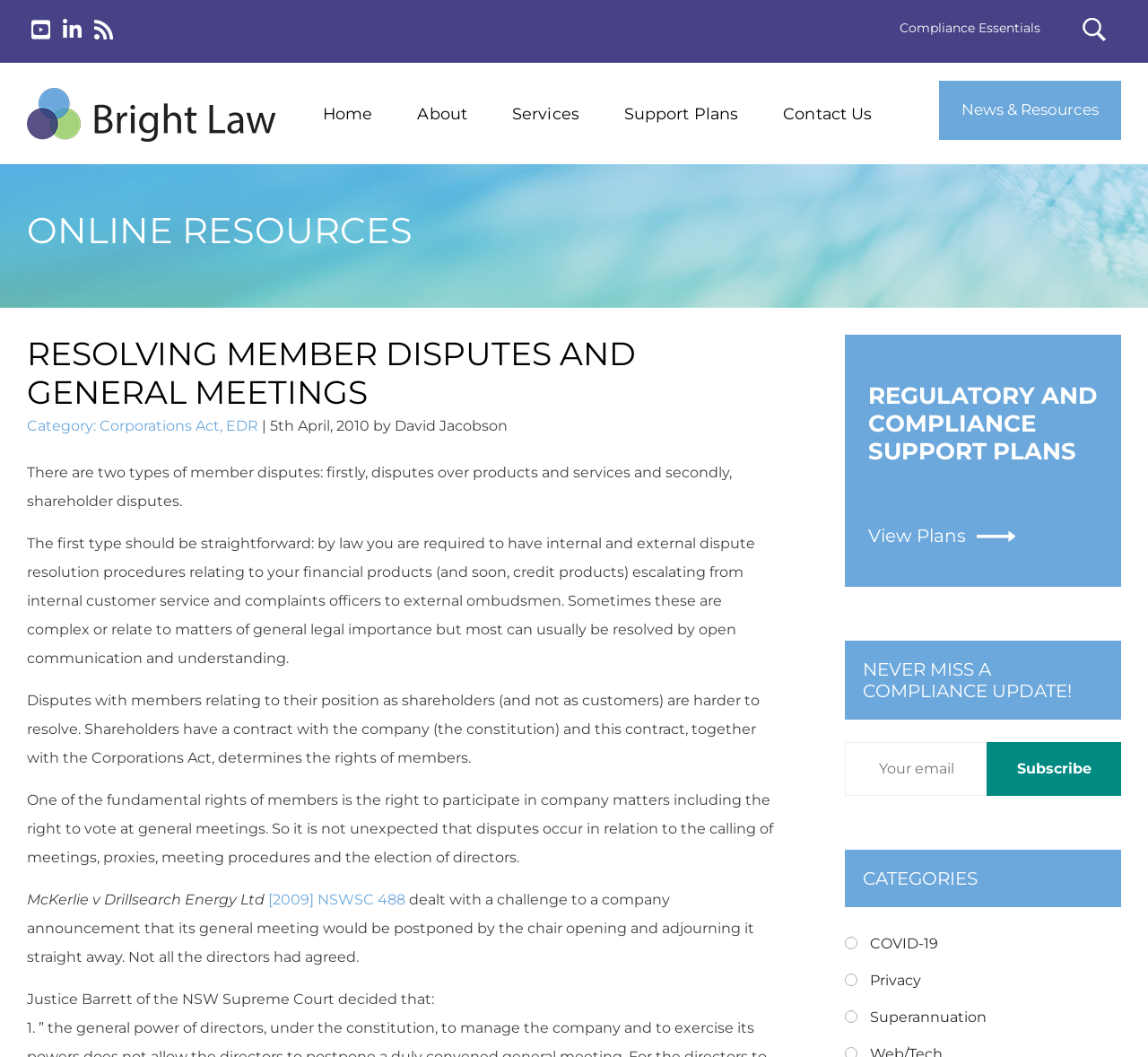Extract the bounding box coordinates of the UI element described by: "APPOINTMENT". The coordinates should include four float numbers ranging from 0 to 1, e.g., [left, top, right, bottom].

None